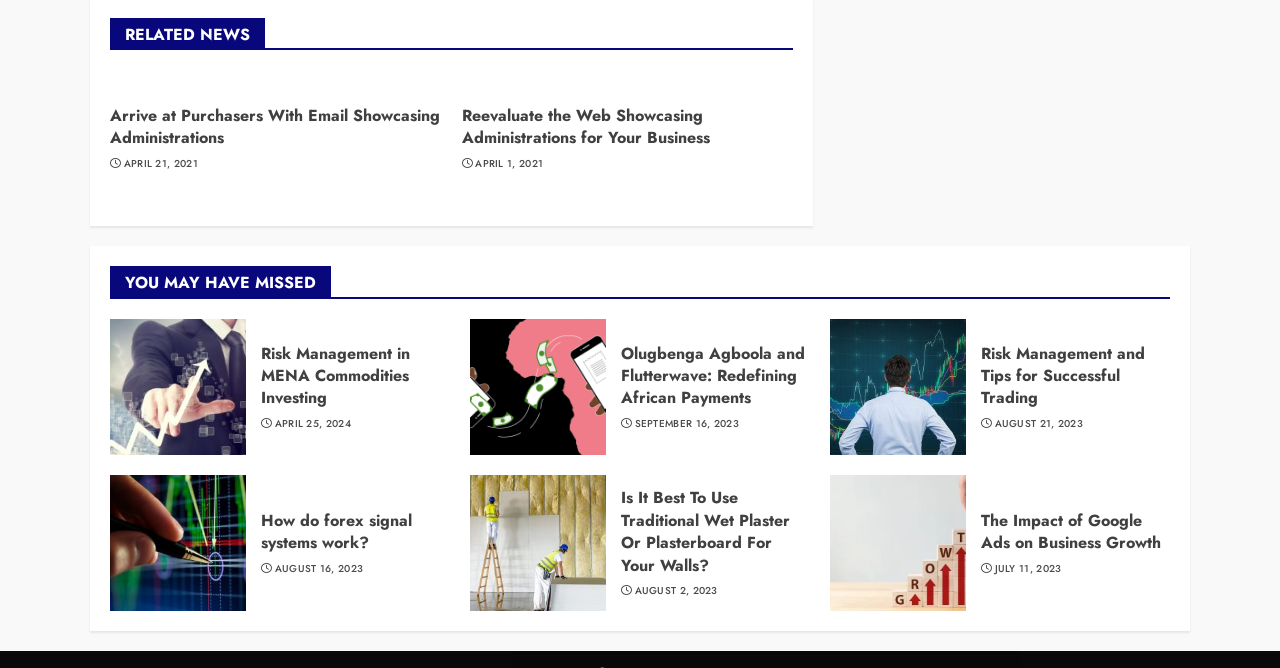Highlight the bounding box coordinates of the region I should click on to meet the following instruction: "Explore 'The Impact of Google Ads on Business Growth'".

[0.766, 0.762, 0.907, 0.831]